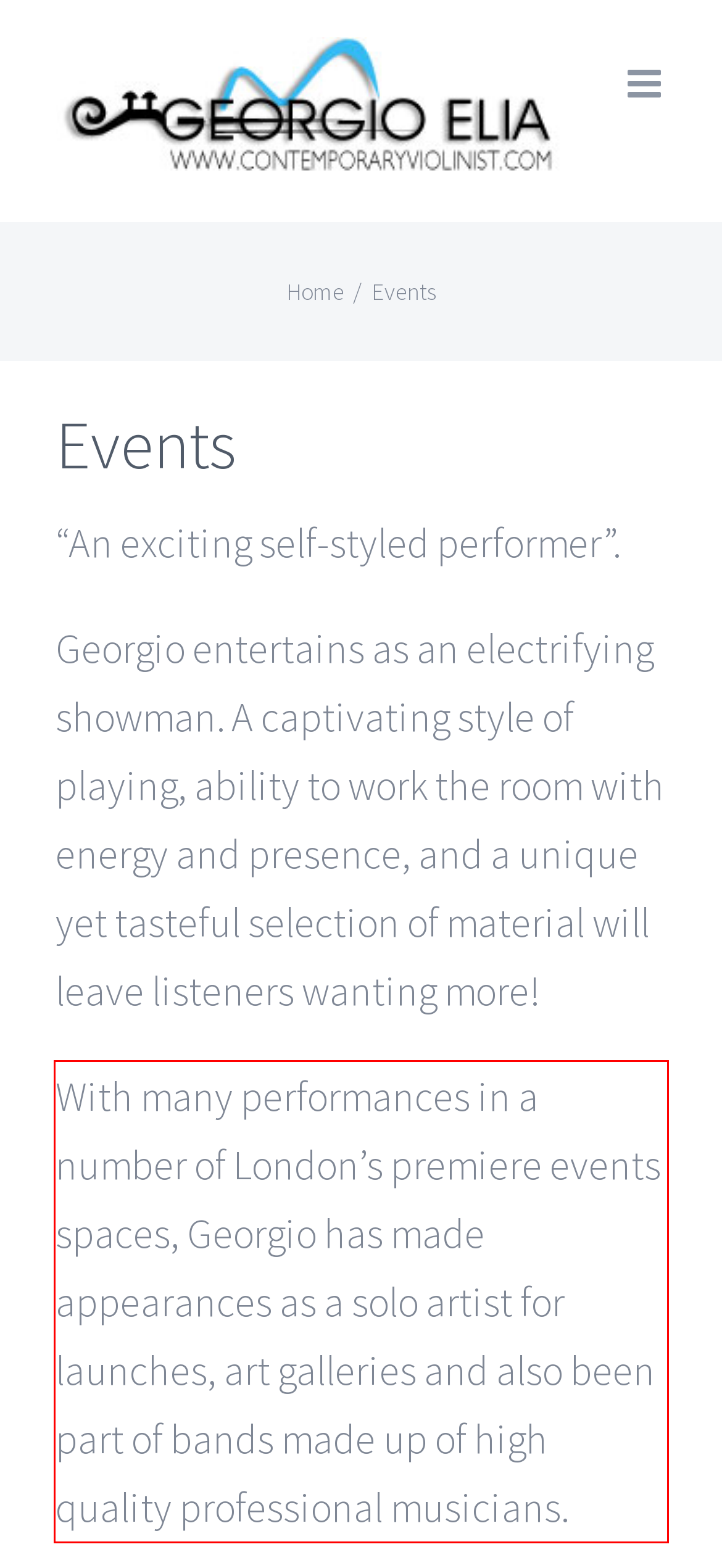Please recognize and transcribe the text located inside the red bounding box in the webpage image.

With many performances in a number of London’s premiere events spaces, Georgio has made appearances as a solo artist for launches, art galleries and also been part of bands made up of high quality professional musicians.